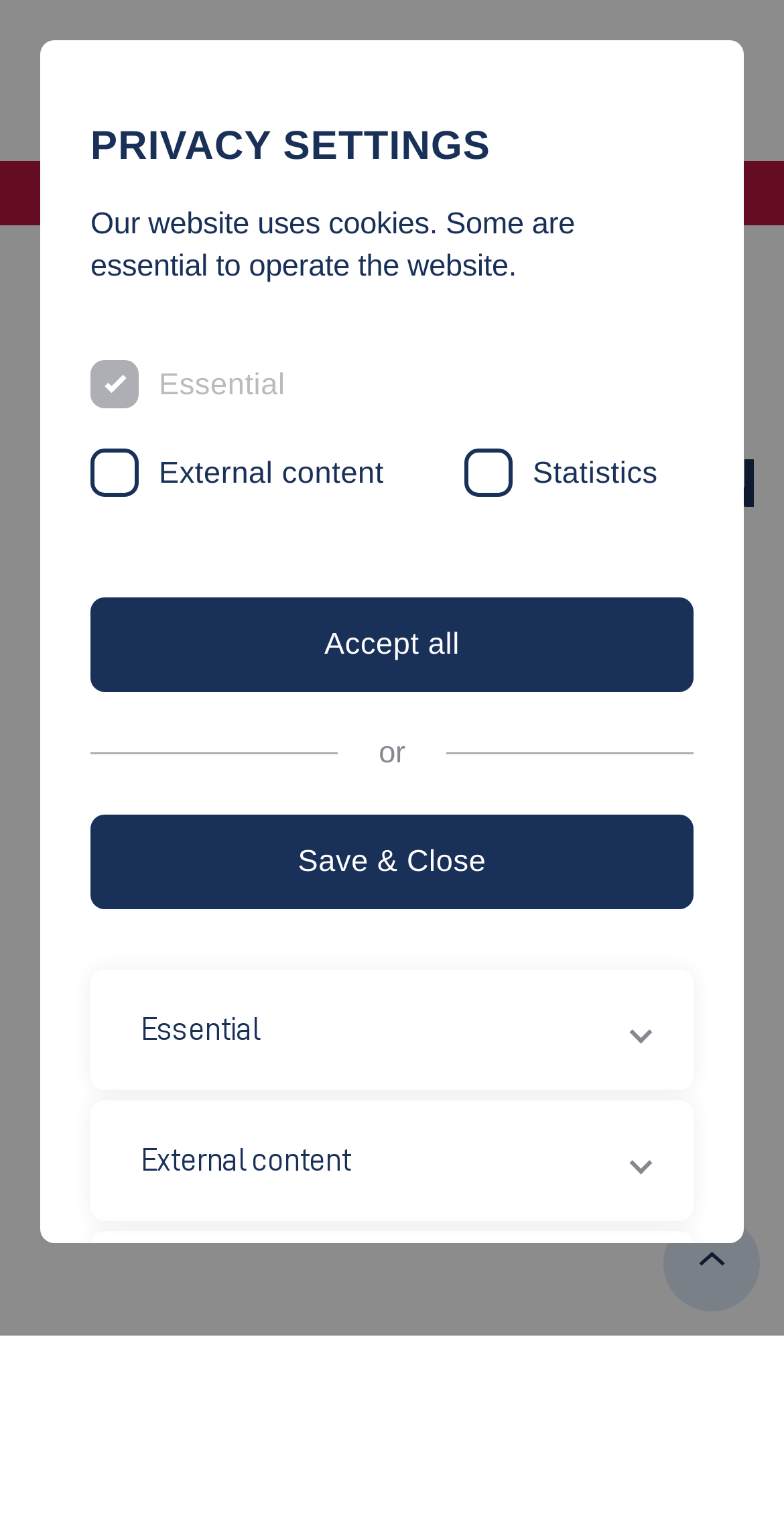Identify the bounding box coordinates of the section to be clicked to complete the task described by the following instruction: "Go to the home page". The coordinates should be four float numbers between 0 and 1, formatted as [left, top, right, bottom].

[0.062, 0.156, 0.098, 0.187]